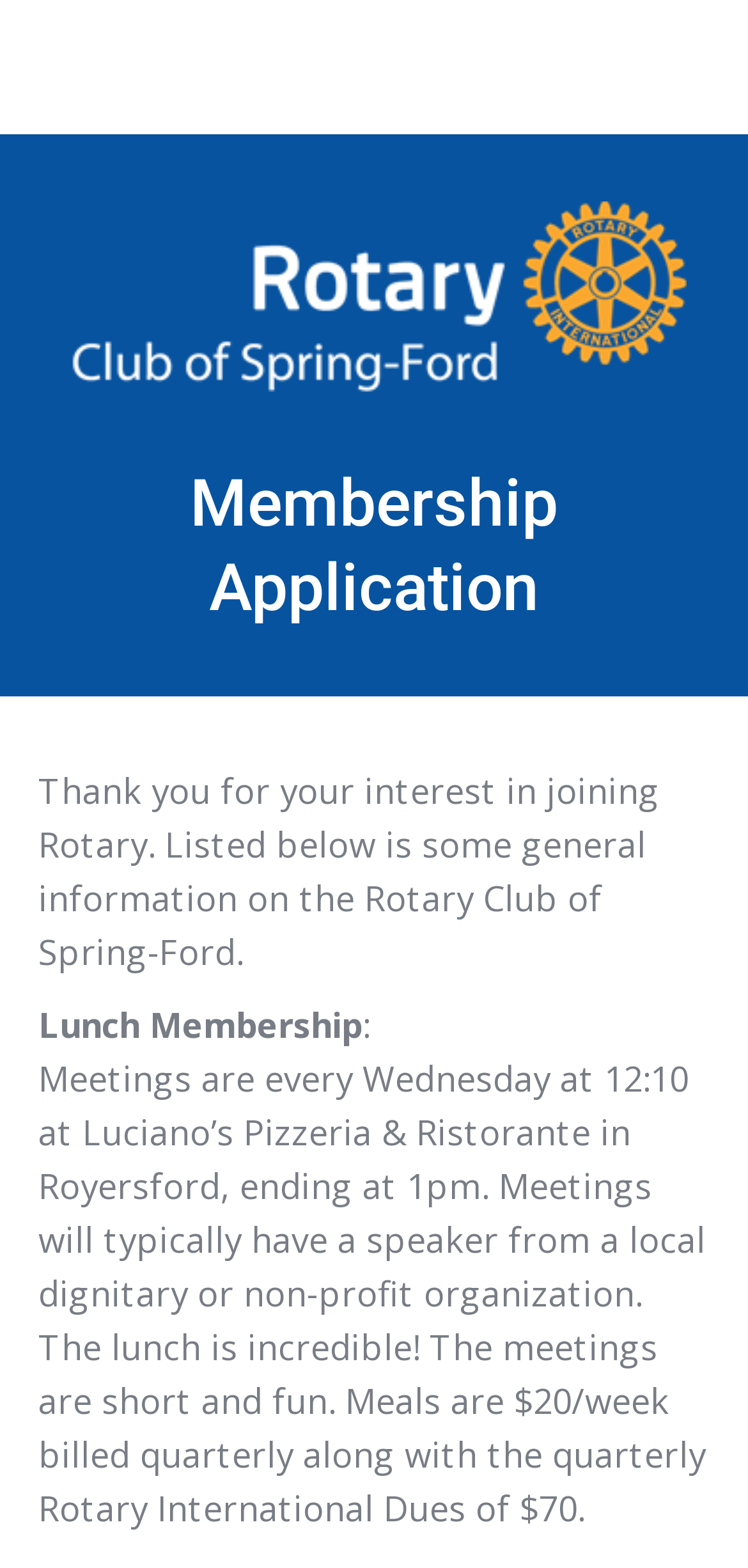What is the purpose of the 'Go to Top' link?
Based on the image, provide your answer in one word or phrase.

To navigate to the top of the page